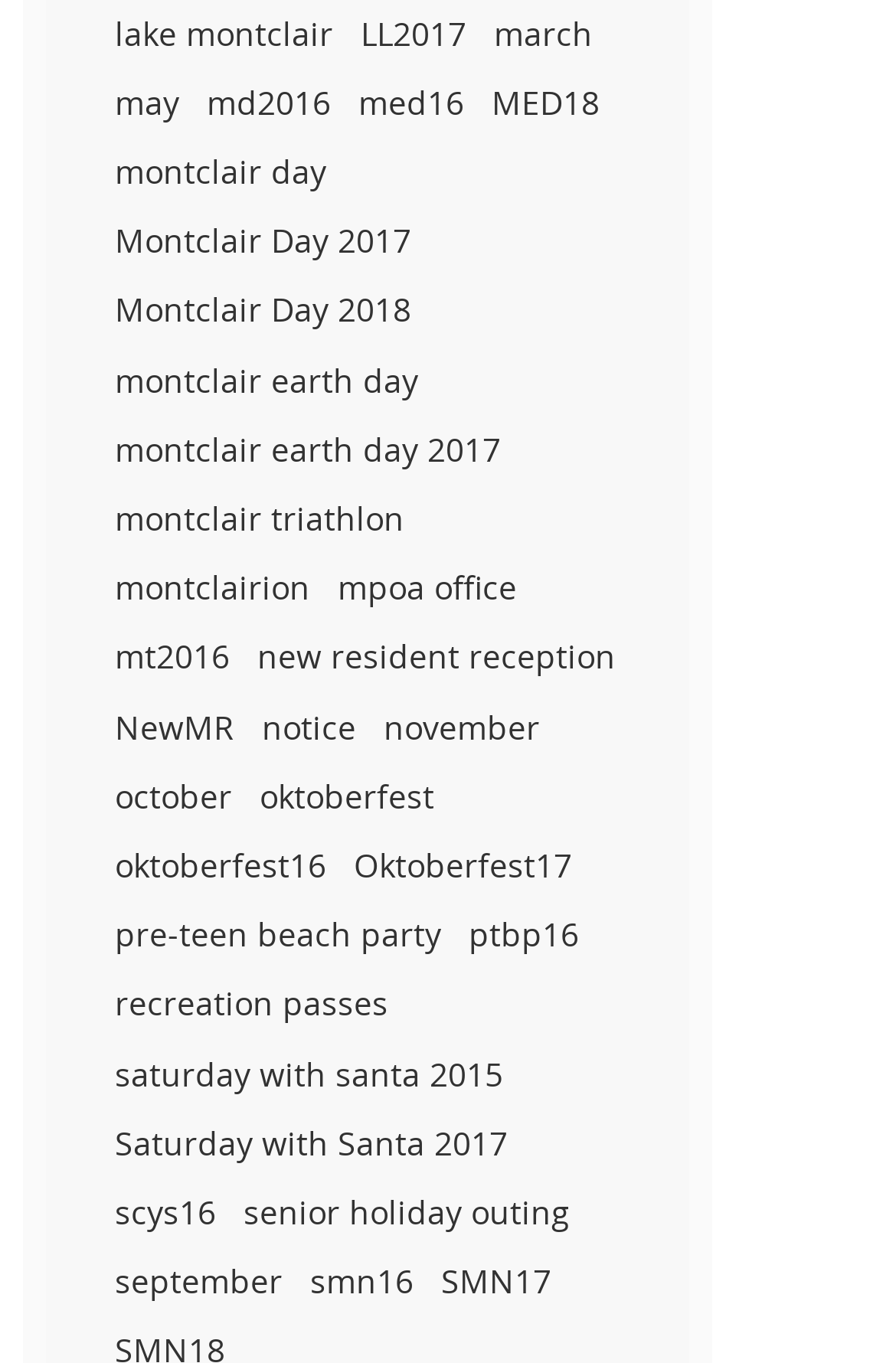Give a succinct answer to this question in a single word or phrase: 
How many links are in the top 10% of the webpage?

3